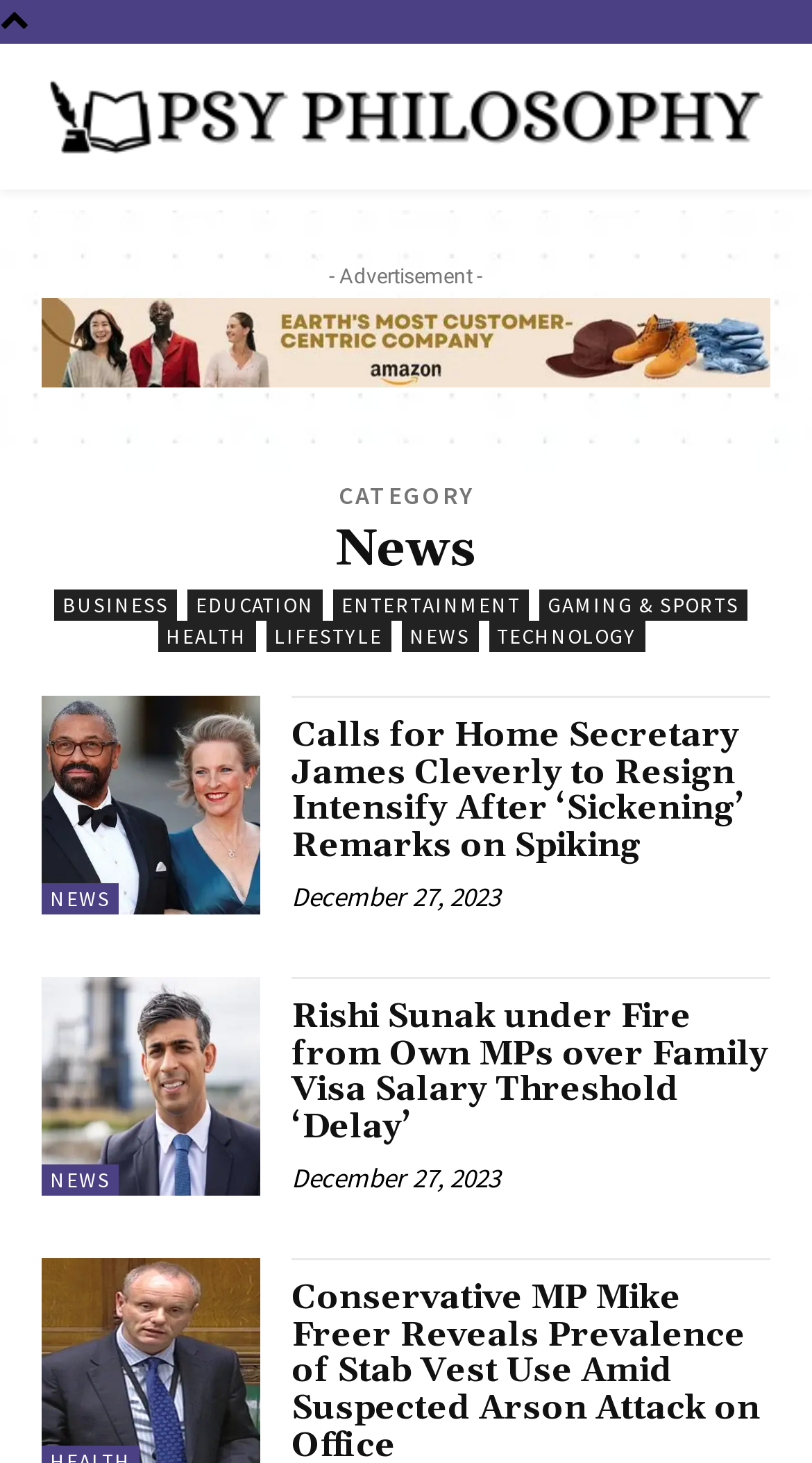What is the category of the first news article?
Please give a detailed answer to the question using the information shown in the image.

I looked at the first news article link and saw that it is categorized under 'NEWS', which is one of the categories listed under the 'CATEGORY' heading.